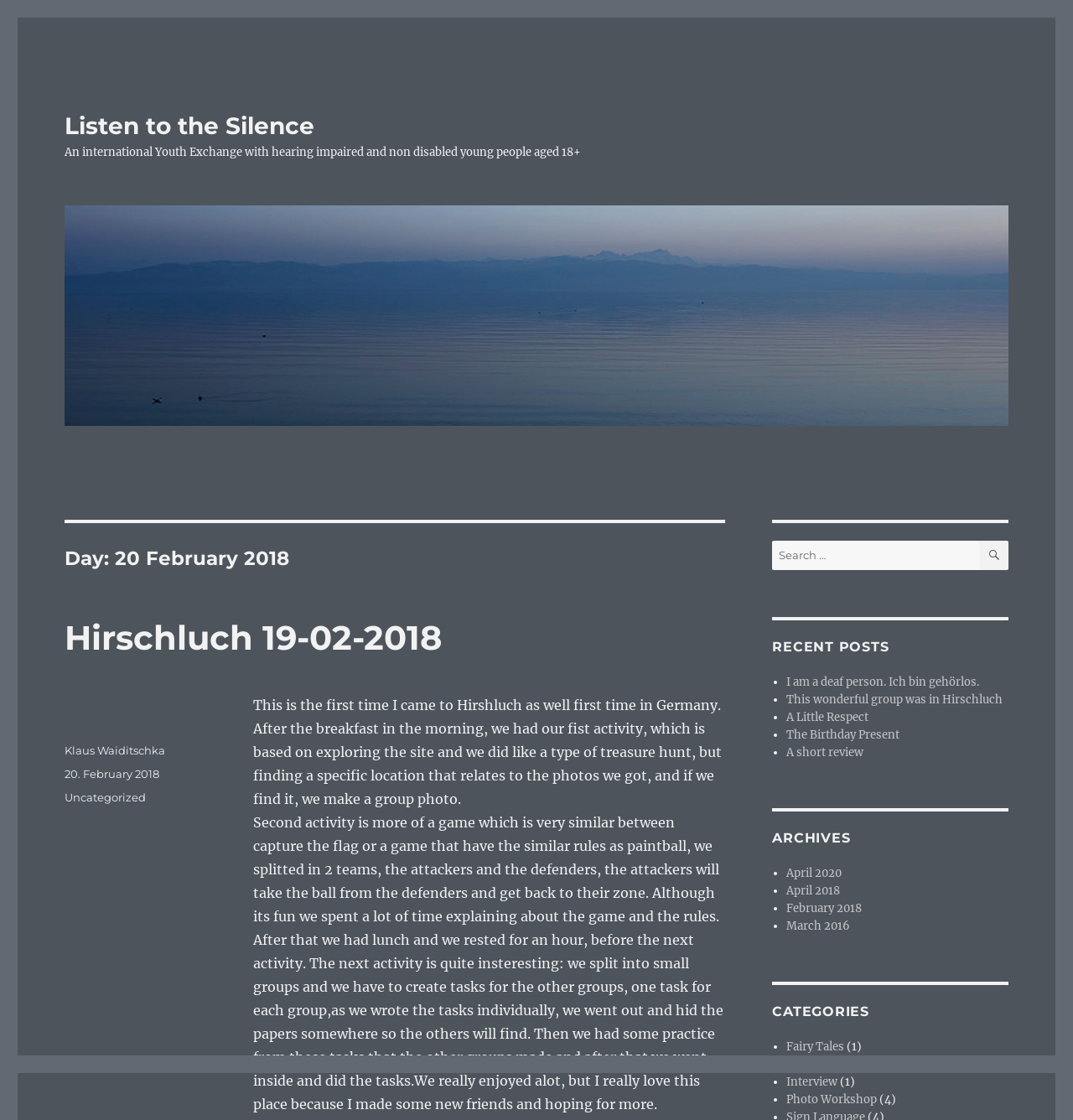Using the information shown in the image, answer the question with as much detail as possible: What is the category of the post 'I am a deaf person. Ich bin gehörlos.'?

The post 'I am a deaf person. Ich bin gehörlos.' is listed under the 'Recent Posts' section, and its category is not specified. However, the category 'Uncategorized' is listed in the 'Categories' section, suggesting that this post may belong to that category.